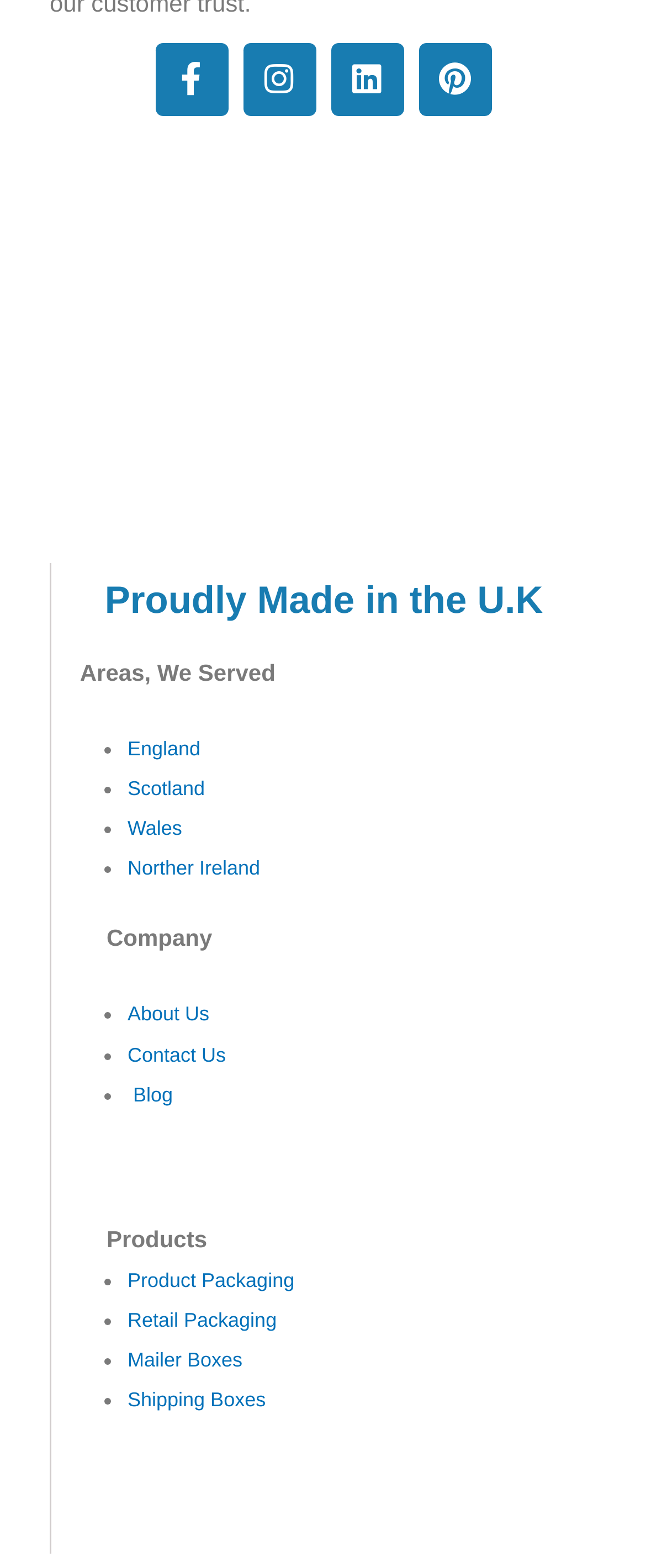Use a single word or phrase to answer the following:
What is the last item in the company section?

Blog